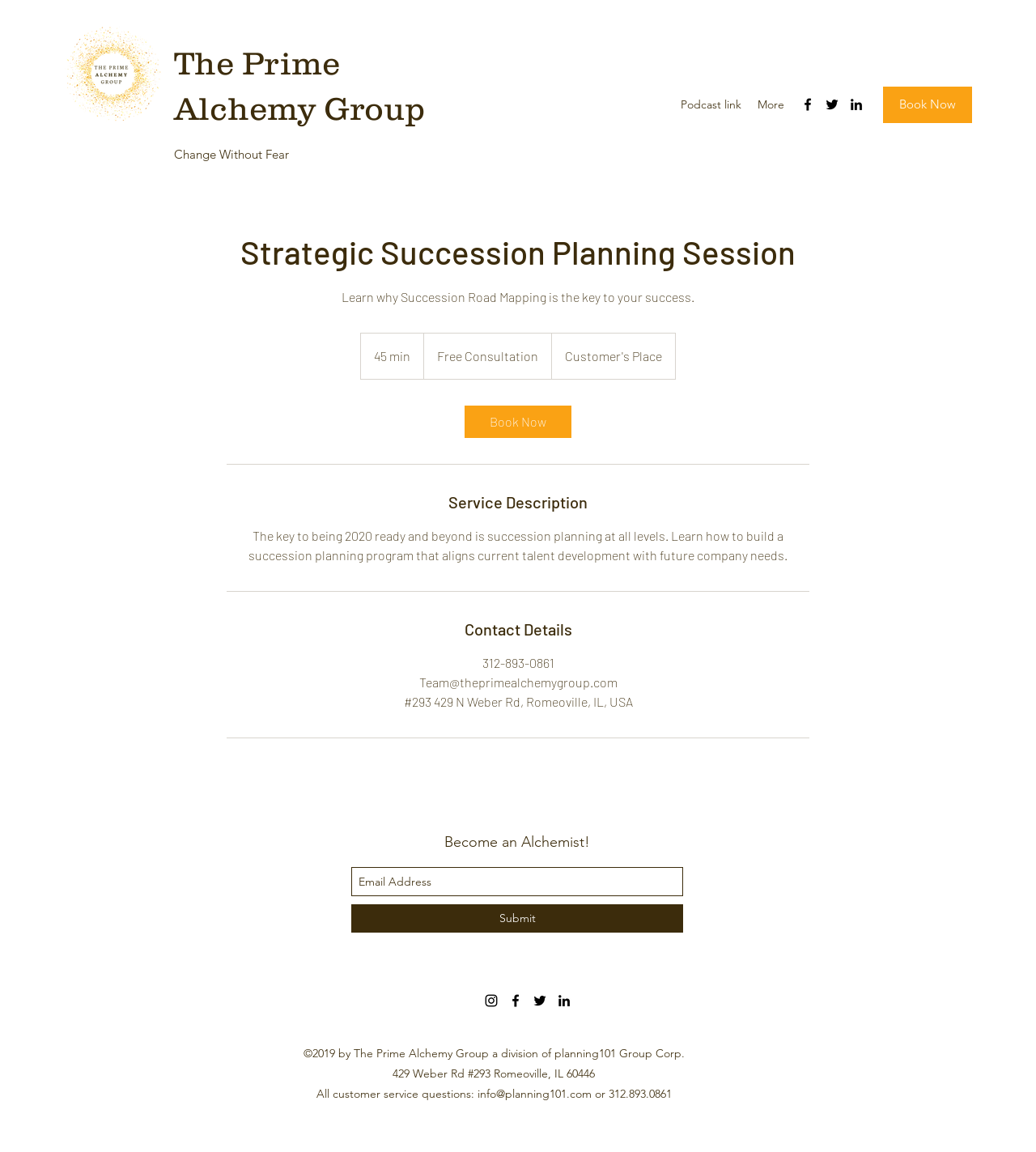What is the contact phone number?
Using the visual information, reply with a single word or short phrase.

312-893-0861